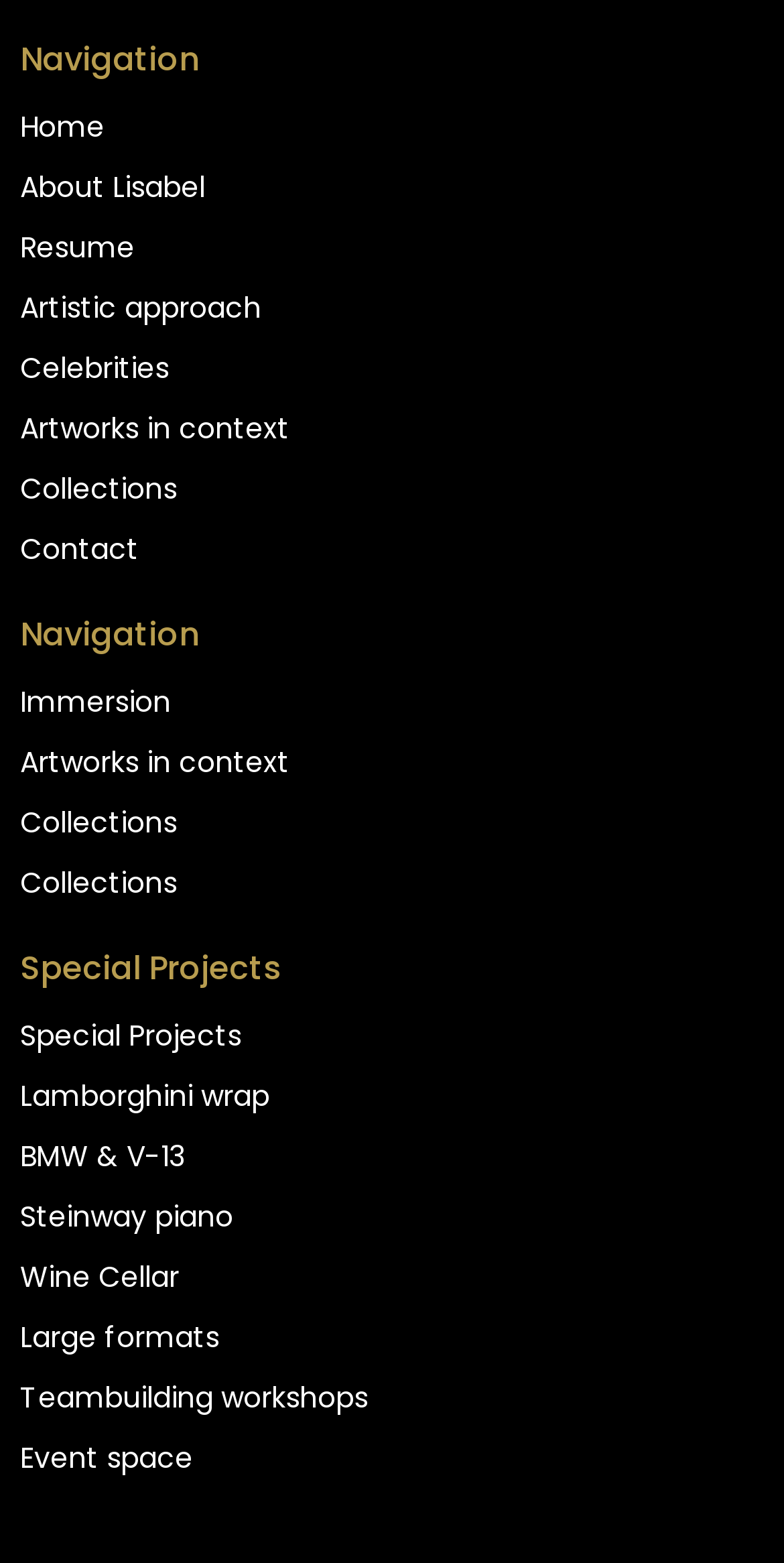How many sections are there on the webpage?
Please provide a comprehensive and detailed answer to the question.

I identified two main sections on the webpage, which are the 'Navigation' section and the 'Special Projects' section, based on the headings and the links listed under them.